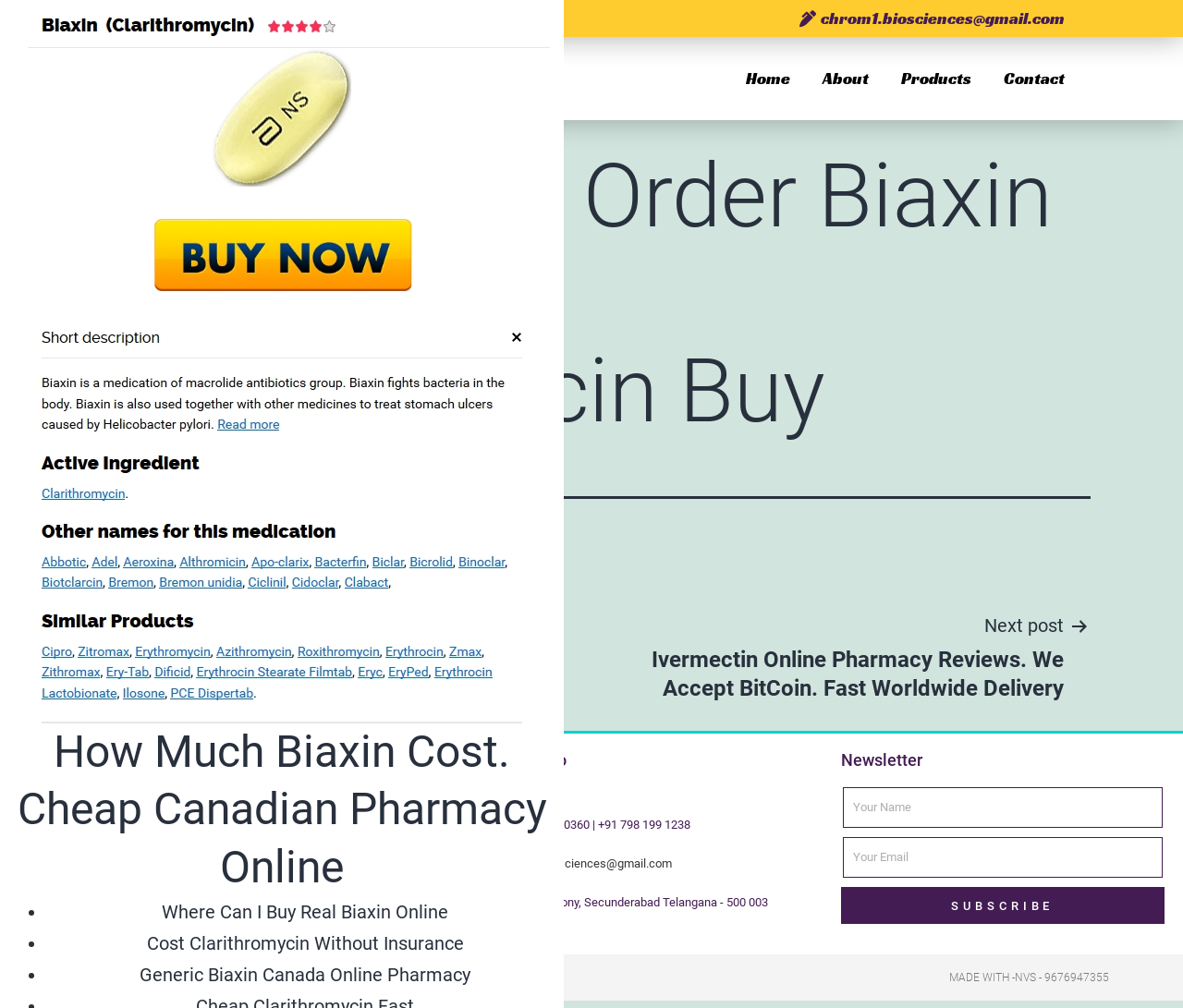Locate the bounding box coordinates of the clickable region necessary to complete the following instruction: "Click the 'Home' link". Provide the coordinates in the format of four float numbers between 0 and 1, i.e., [left, top, right, bottom].

[0.63, 0.057, 0.668, 0.099]